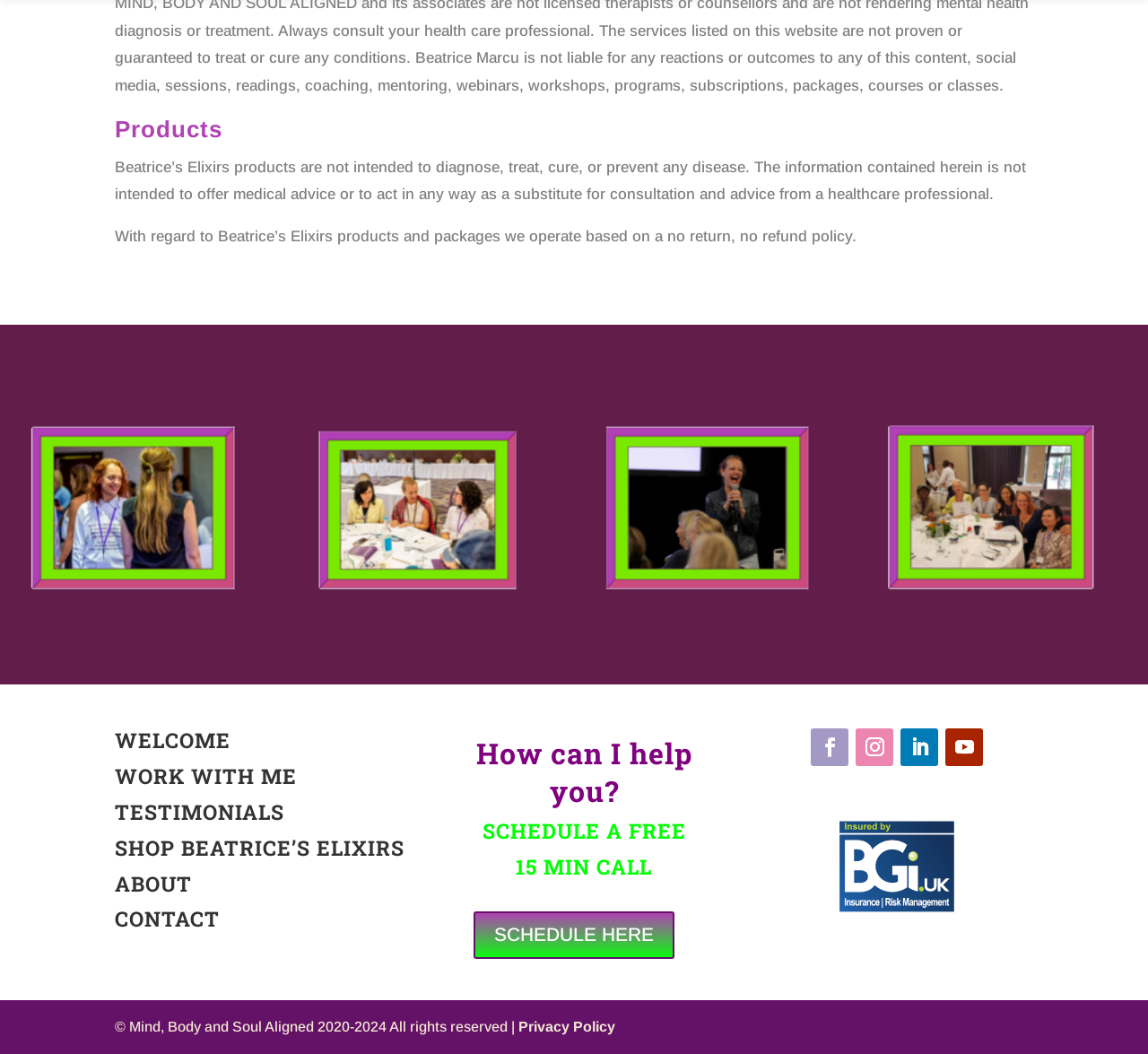Based on the image, please elaborate on the answer to the following question:
What is the copyright year range?

The copyright year range is mentioned in the StaticText element with the text '© Mind, Body and Soul Aligned 2020-2024 All rights reserved |'. This indicates that the company claims copyright for the years 2020 to 2024.